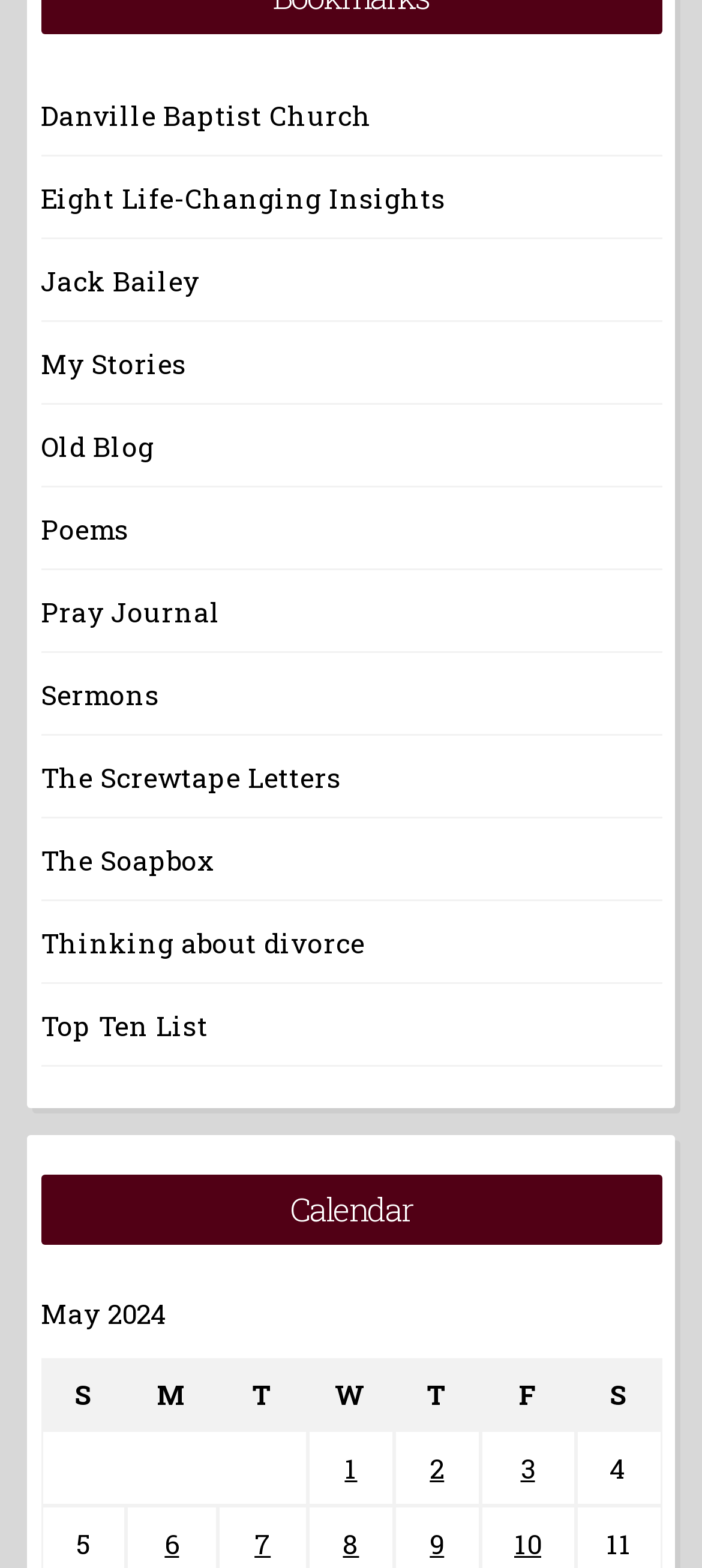How many links are in the top section?
Deliver a detailed and extensive answer to the question.

I counted the number of links in the top section of the webpage, starting from 'Danville Baptist Church' to 'Top Ten List', and found 14 links.